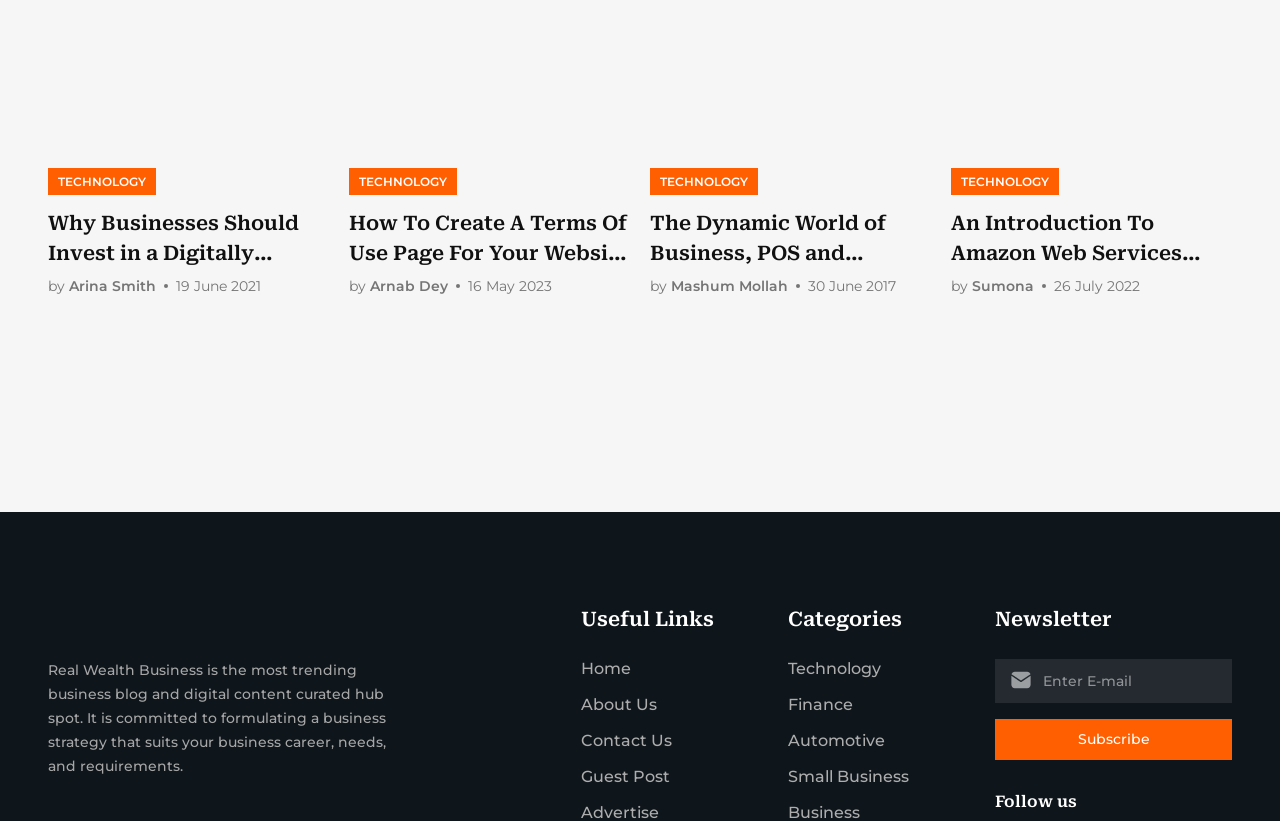What type of content is available on this website?
Please answer the question with as much detail as possible using the screenshot.

The webpage displays multiple article headings and links, suggesting that the website provides articles and blog posts on various business-related topics.